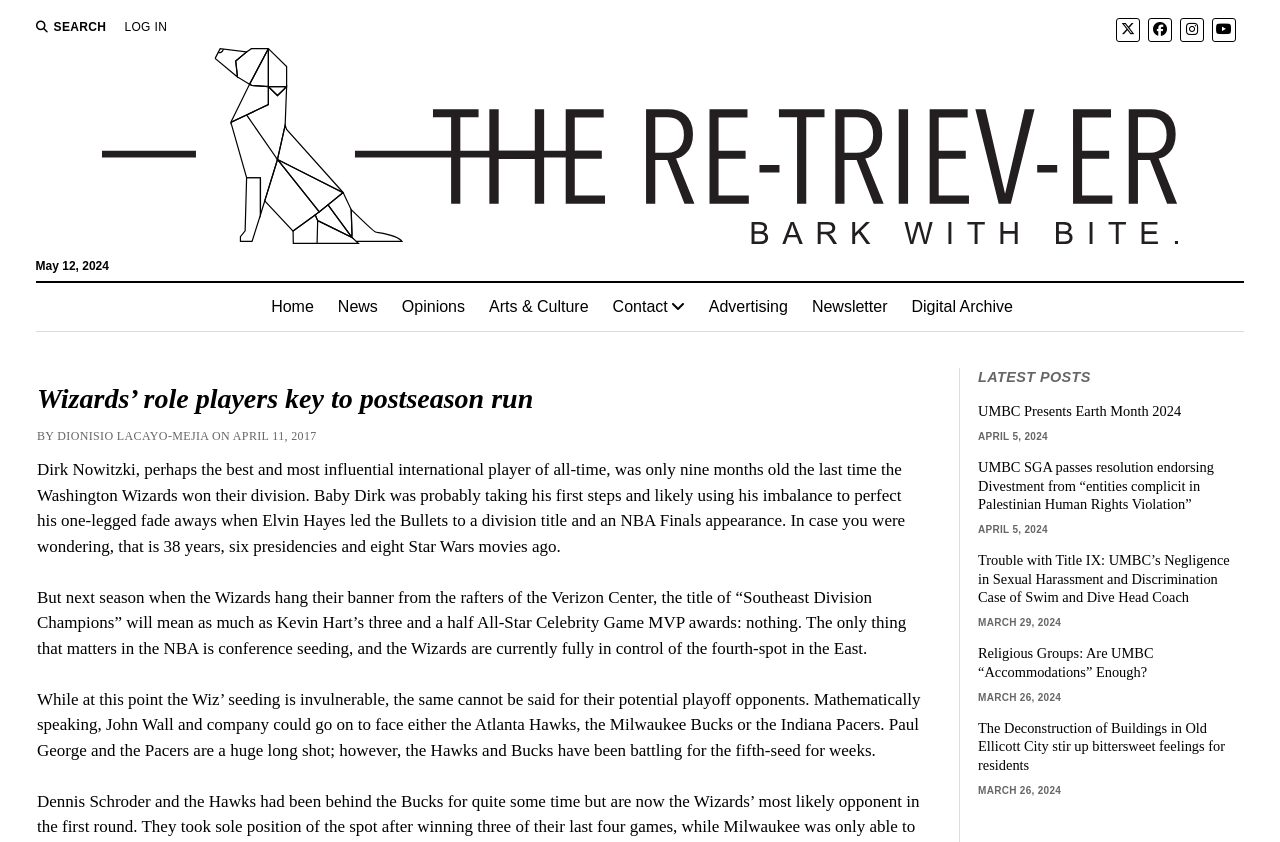Show me the bounding box coordinates of the clickable region to achieve the task as per the instruction: "Log in to the website".

[0.097, 0.021, 0.131, 0.043]